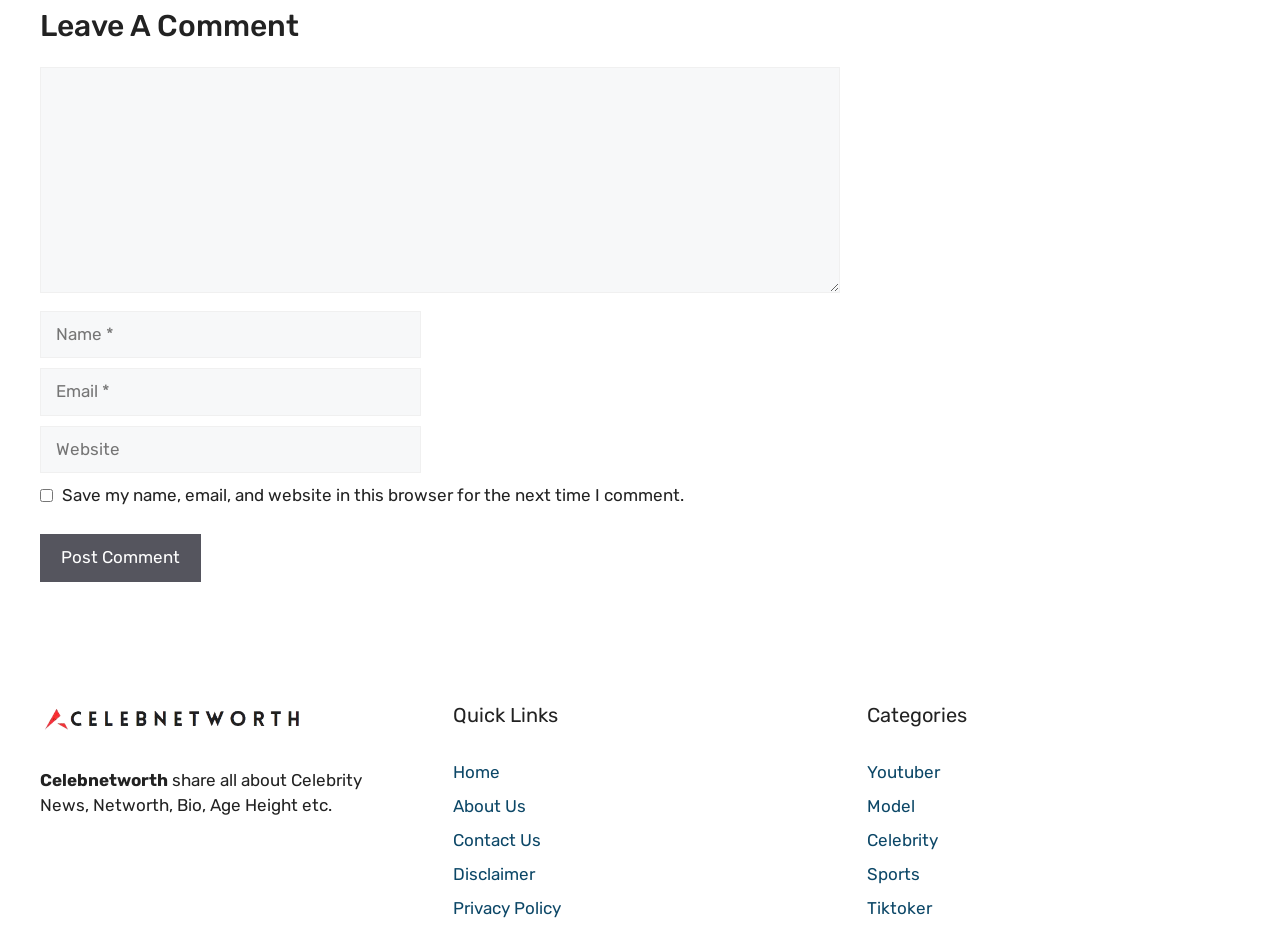Provide your answer to the question using just one word or phrase: What is the name of the website?

Celebnetworth